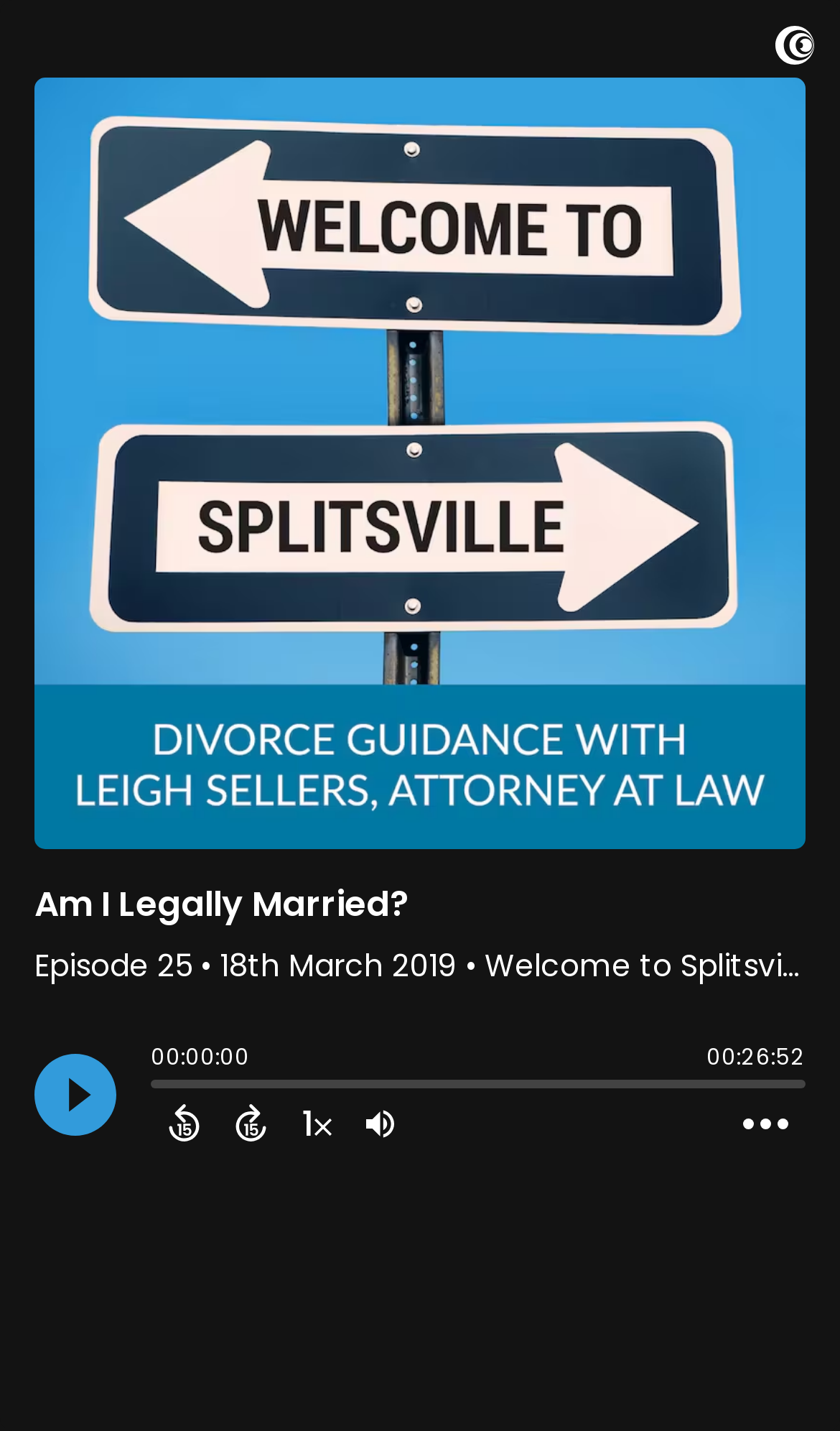Calculate the bounding box coordinates of the UI element given the description: "aria-label="Open Action Menu"".

[0.864, 0.767, 0.959, 0.804]